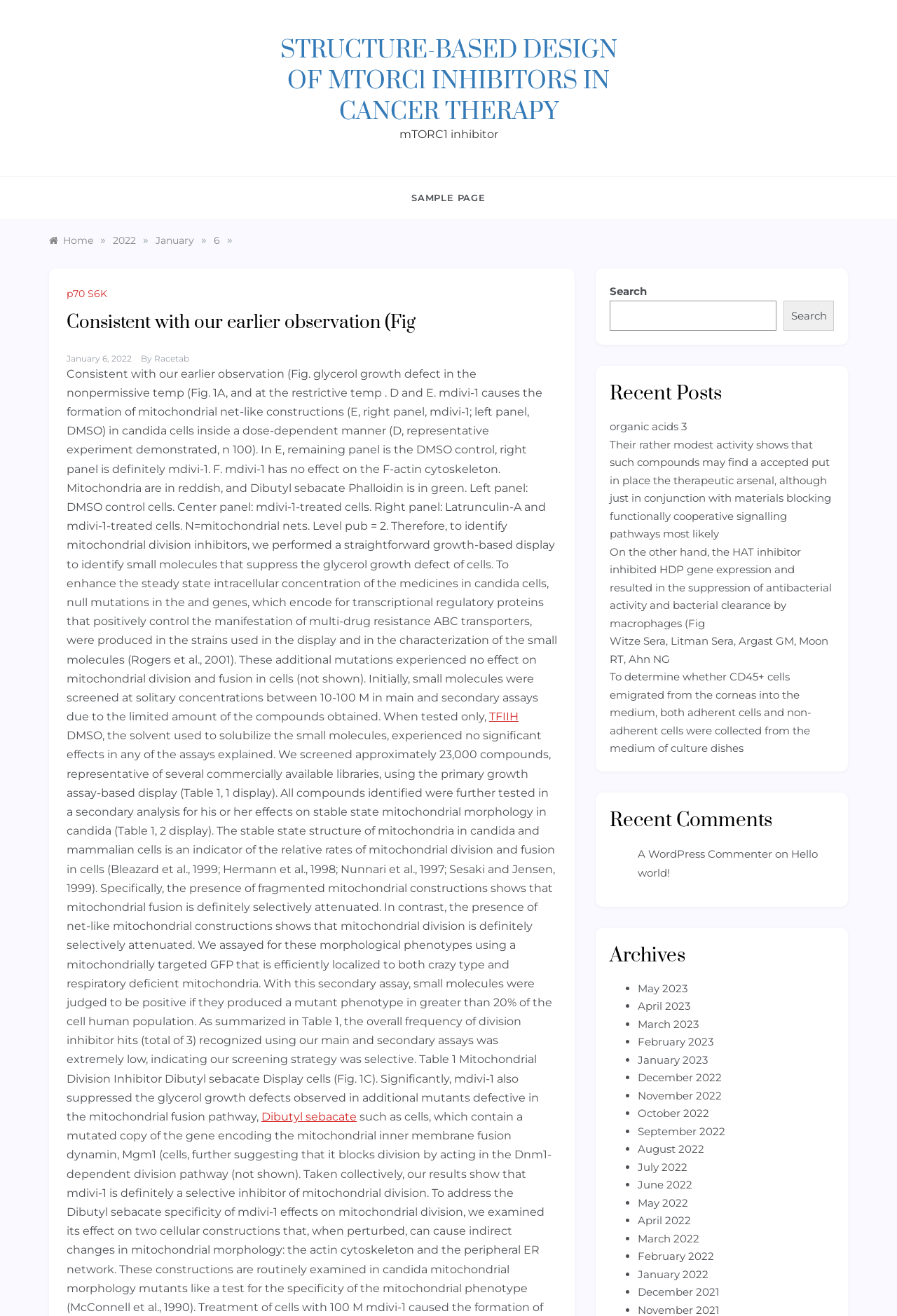Give a detailed account of the webpage.

This webpage appears to be a scientific article or research paper, likely in the field of biology or biochemistry. The title of the article is "STRUCTURE-BASED DESIGN OF MTORC1 INHIBITORS IN CANCER THERAPY". 

At the top of the page, there is a navigation bar with breadcrumbs, showing the path "Home > 2022 > January > 6". Below this, there is a heading with the title of the article, followed by a link to "SAMPLE PAGE". 

The main content of the page is a long, scientific text that discusses the design of inhibitors for a specific protein complex, mTORC1, and their potential use in cancer therapy. The text includes references to figures and tables, but these are not visible in the accessibility tree. 

On the right-hand side of the page, there is a search bar and a section titled "Recent Posts", which lists several links to other articles or posts. Below this, there is a section titled "Recent Comments", which appears to show a single comment on an article titled "Hello world!". 

At the bottom of the page, there is a section titled "Archives", which lists links to monthly archives of posts, dating back to December 2021.